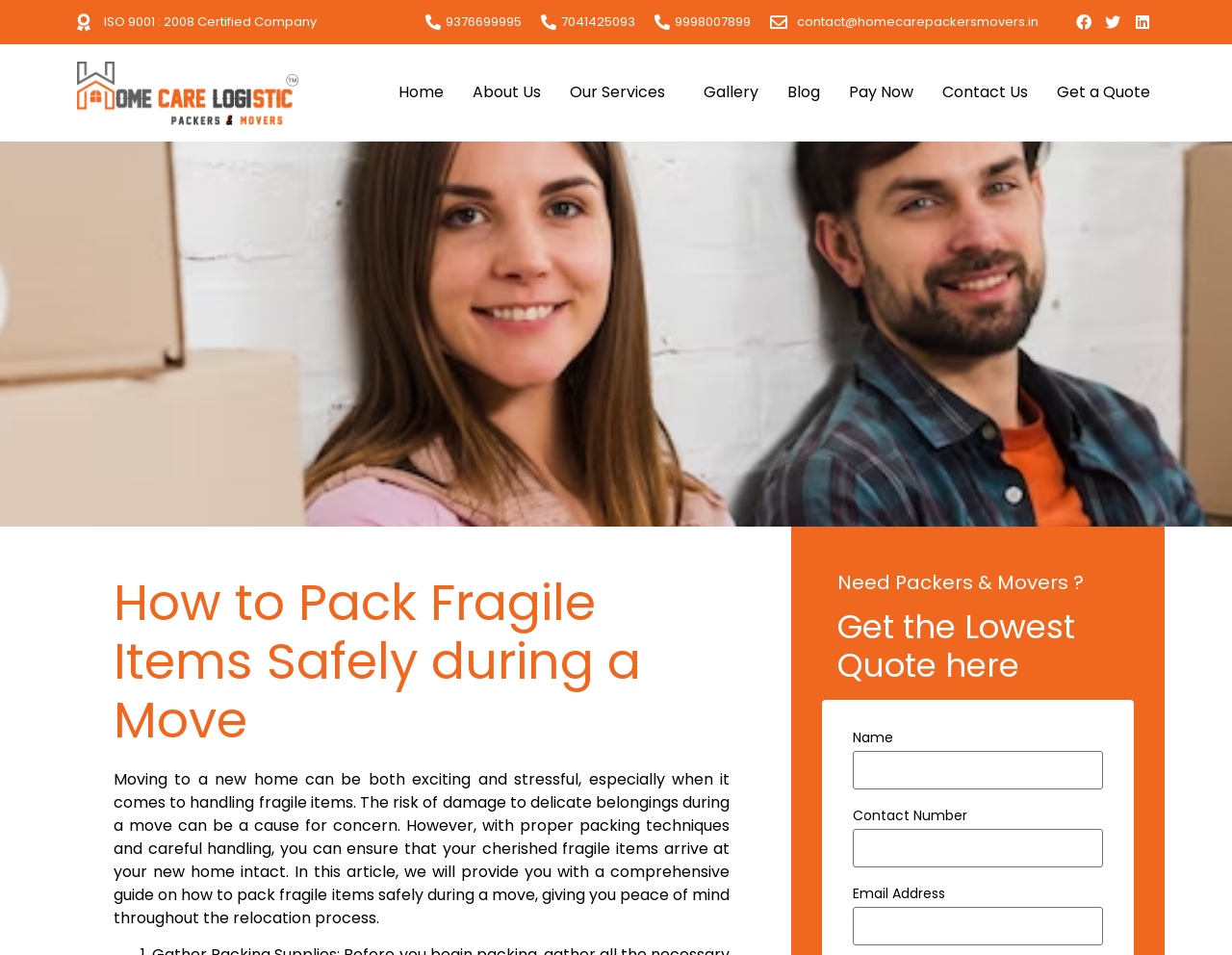What are the required fields in the quote form?
From the image, provide a succinct answer in one word or a short phrase.

Name, Contact Number, Email Address